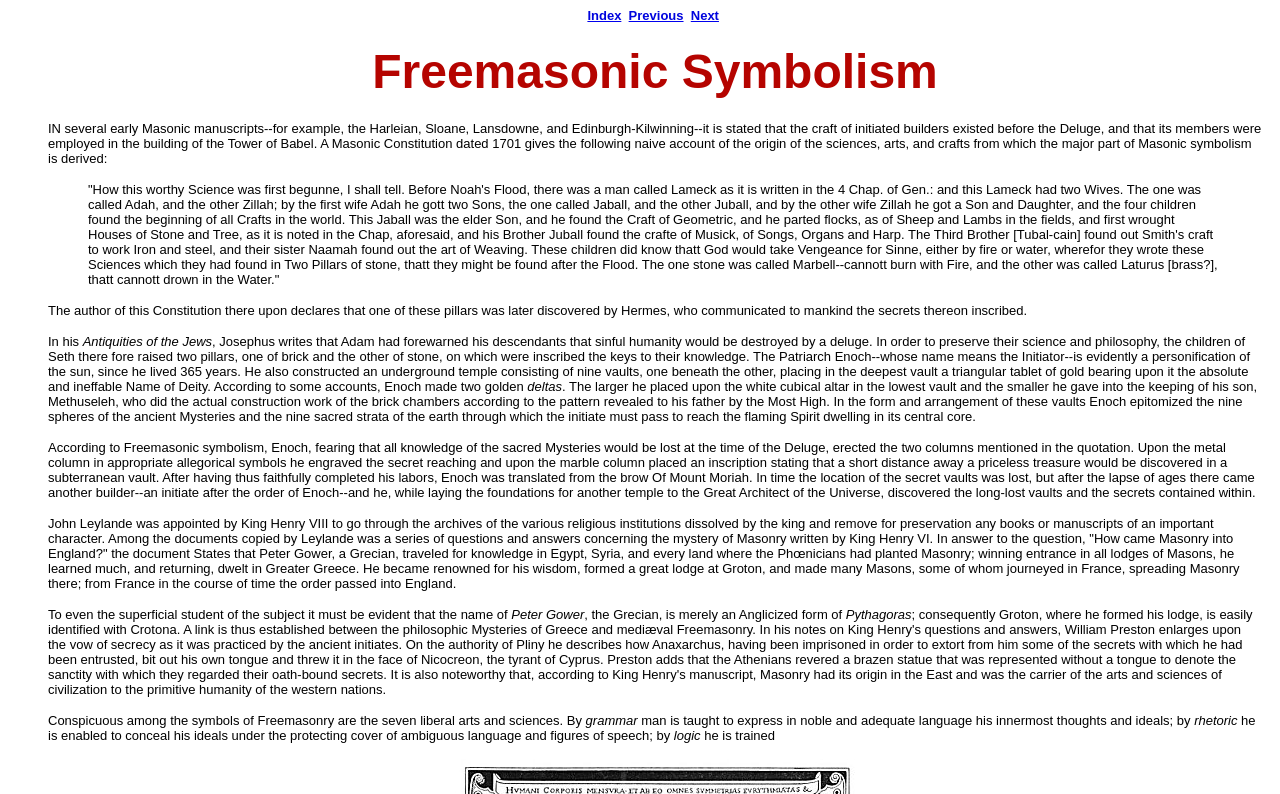Answer the question with a single word or phrase: 
What is the material of the pillar that cannot burn with fire?

Marbell